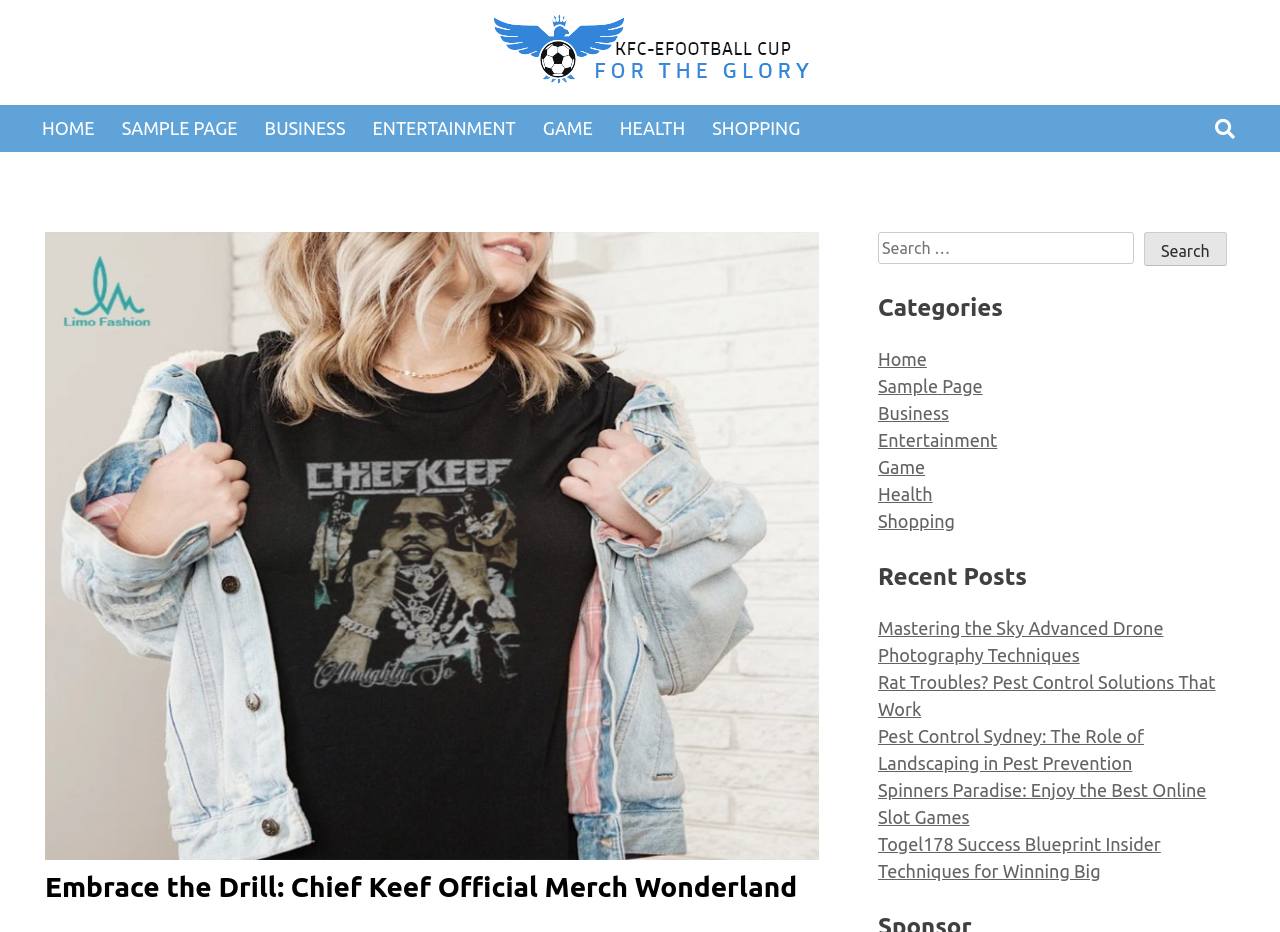Please find the bounding box coordinates for the clickable element needed to perform this instruction: "View recent post 'Mastering the Sky Advanced Drone Photography Techniques'".

[0.686, 0.663, 0.909, 0.713]